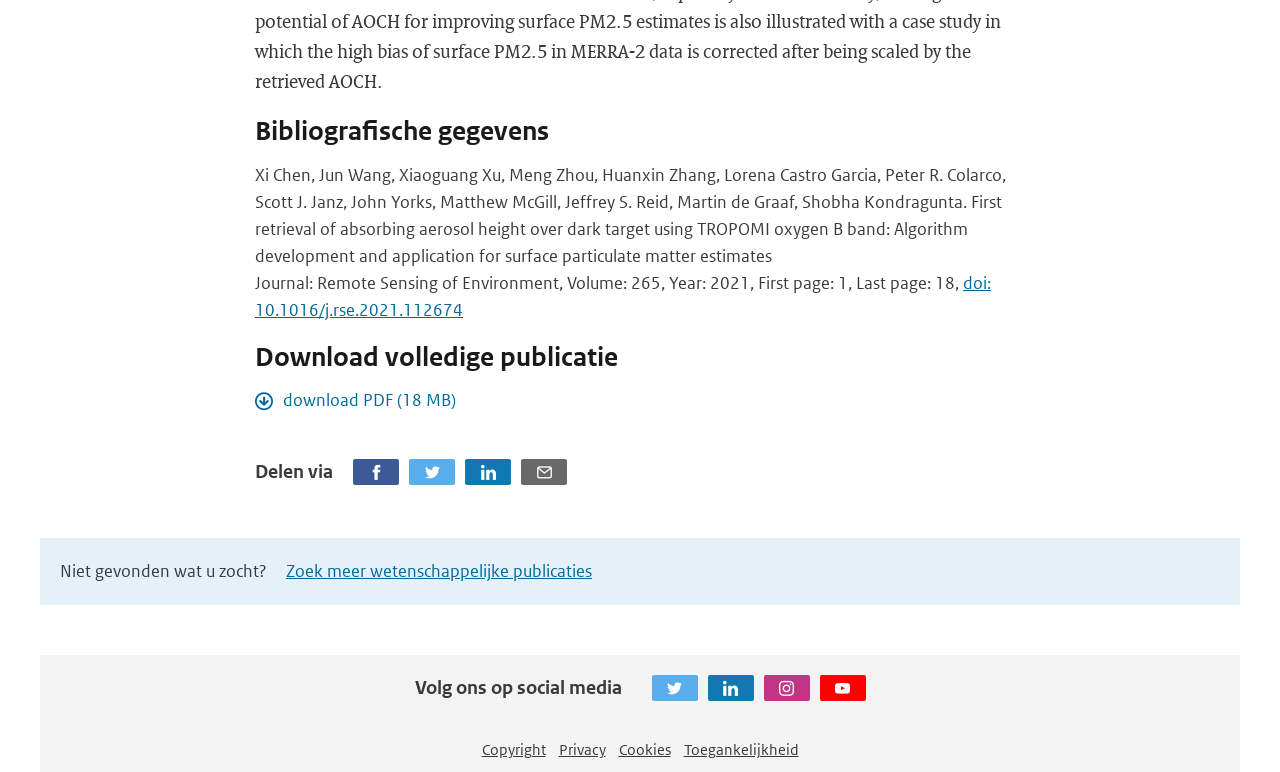What social media platforms can I follow the author on?
From the screenshot, supply a one-word or short-phrase answer.

Facebook, Twitter, Linkedin, Email